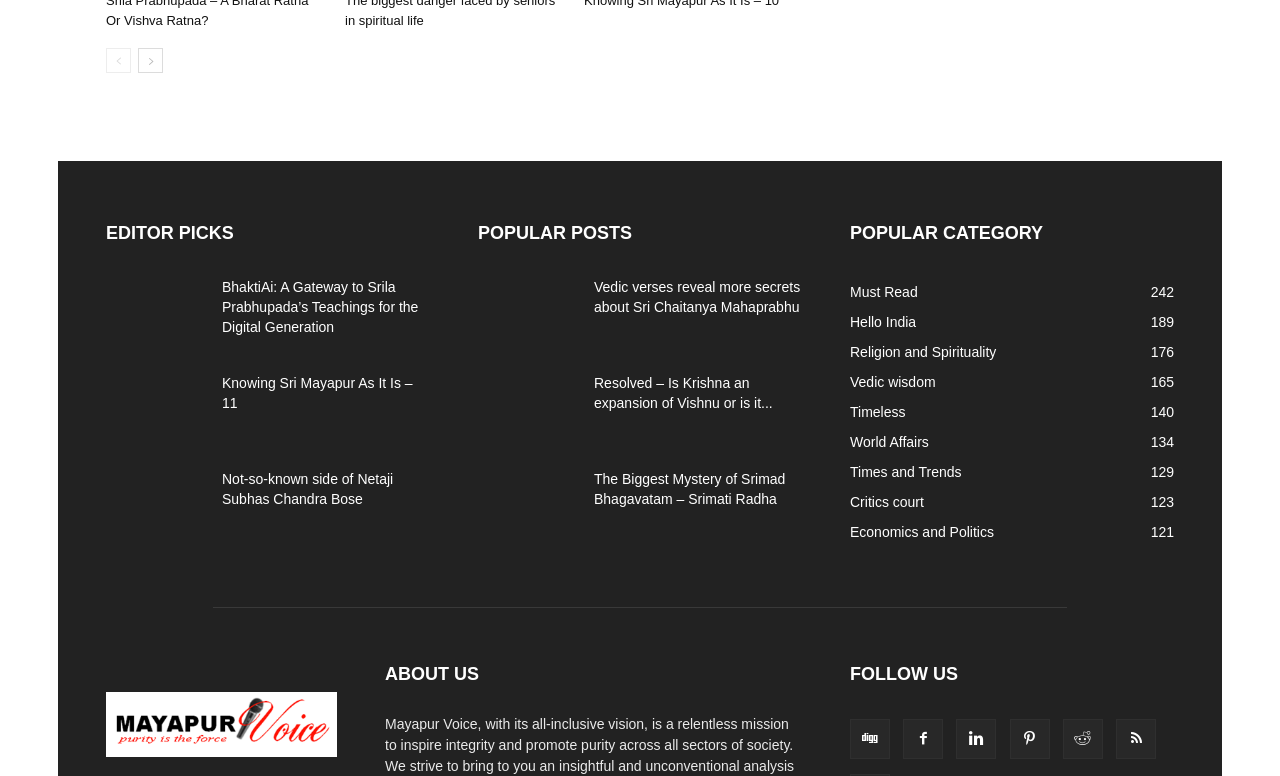Using a single word or phrase, answer the following question: 
How many social media icons are there in the 'FOLLOW US' section?

5